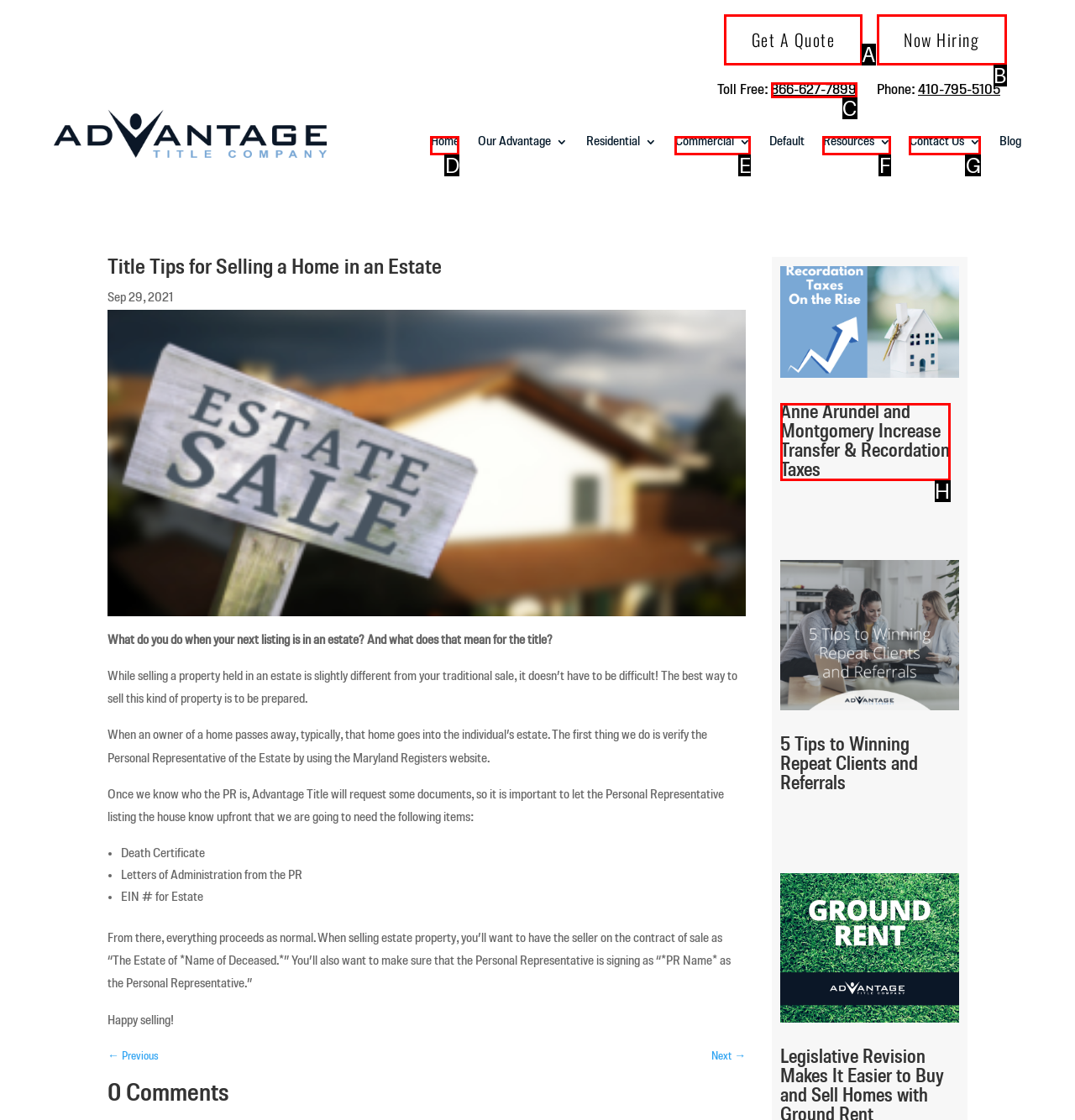Which lettered UI element aligns with this description: Get A Quote
Provide your answer using the letter from the available choices.

A